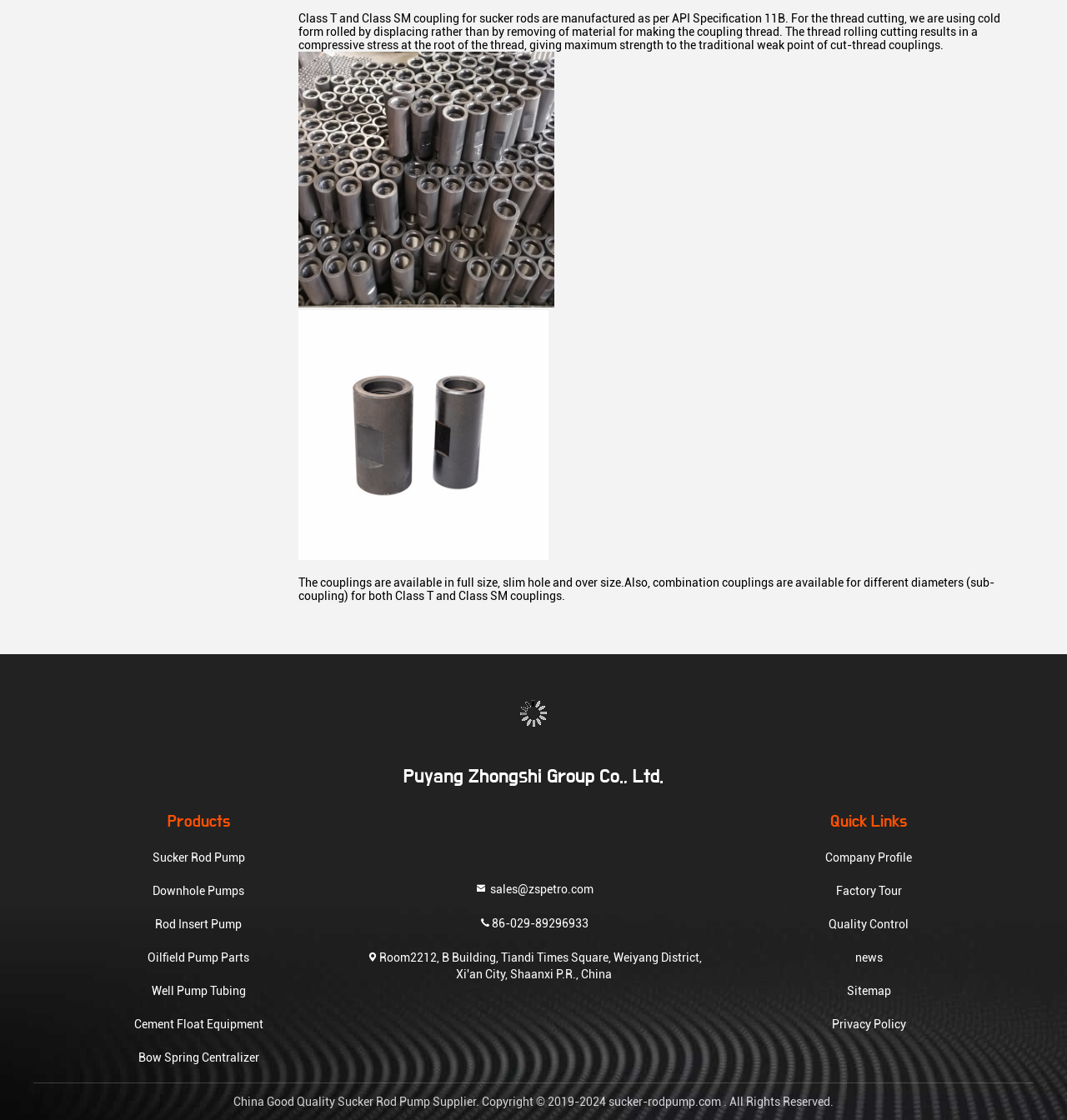Could you find the bounding box coordinates of the clickable area to complete this instruction: "Contact sales via email"?

[0.444, 0.785, 0.556, 0.801]